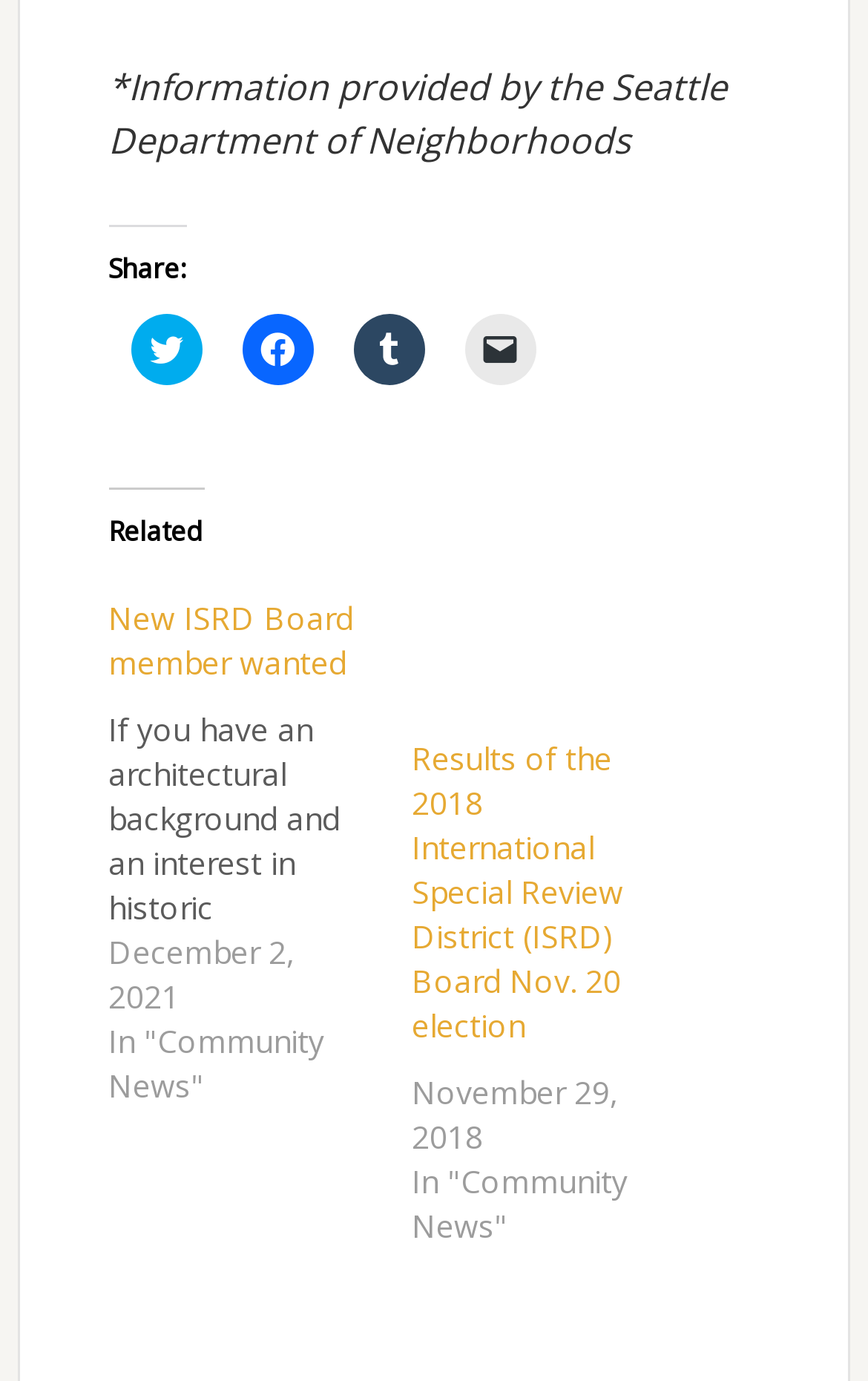Answer succinctly with a single word or phrase:
What is the title of the first related link?

New ISRD Board member wanted